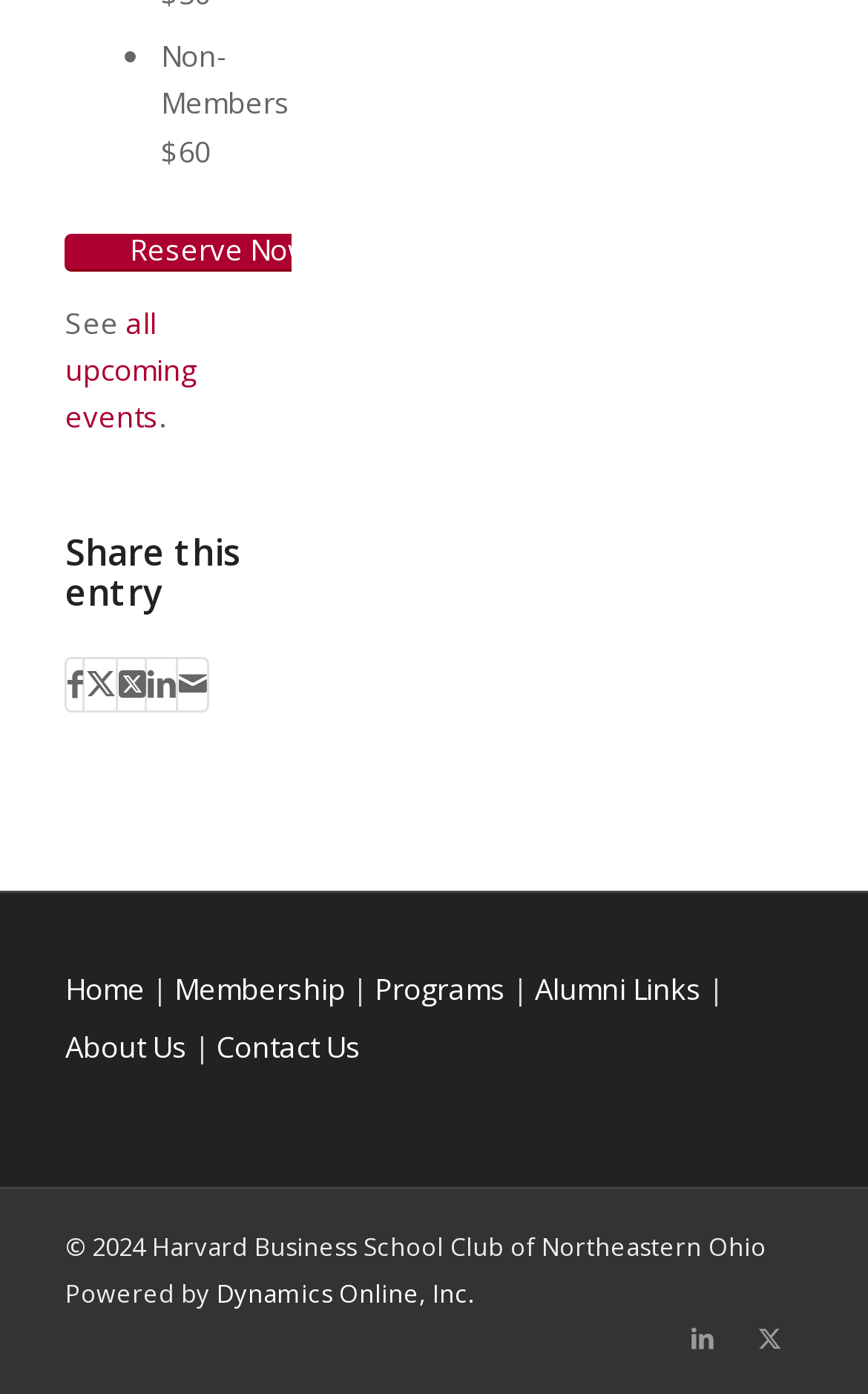Provide a short, one-word or phrase answer to the question below:
How many social media platforms can you share this entry on?

5